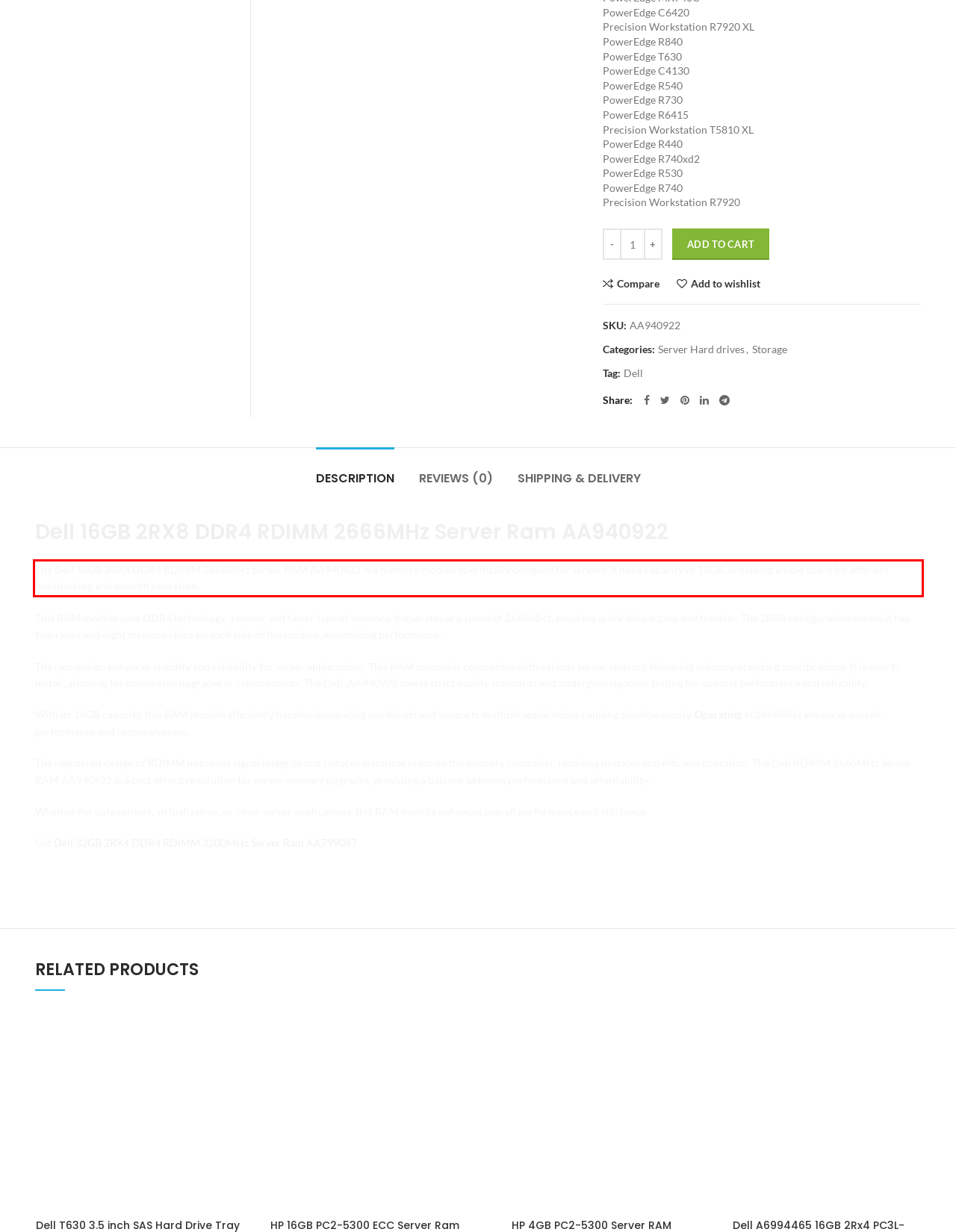Extract and provide the text found inside the red rectangle in the screenshot of the webpage.

The Dell 16GB 2RX8 DDR4 RDIMM 2666MHz Server RAM AA940922 is a memory module specifically designed for servers. It has a capacity of 16GB, providing ample space for efficient multitasking and smooth operation.